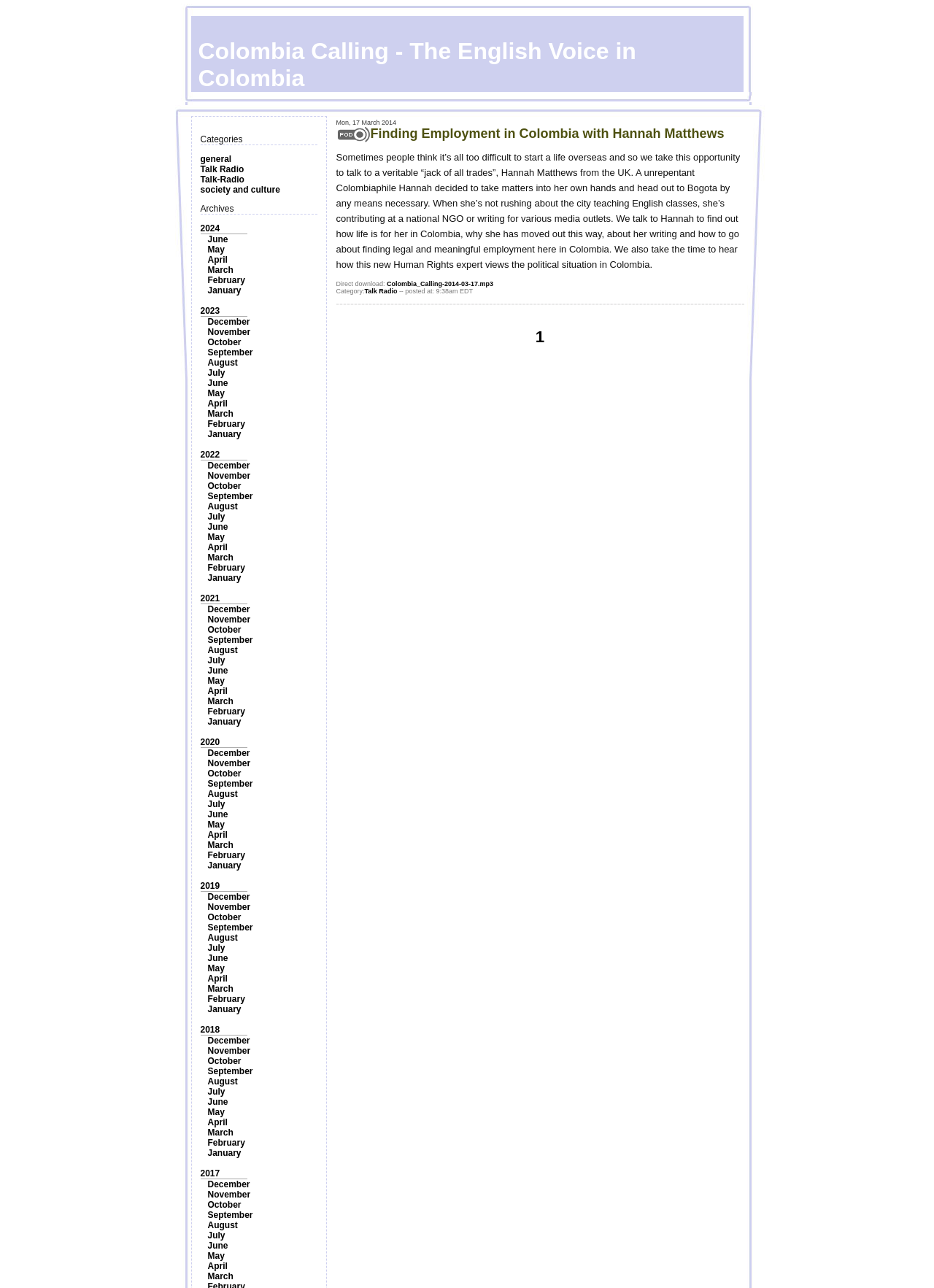Bounding box coordinates are specified in the format (top-left x, top-left y, bottom-right x, bottom-right y). All values are floating point numbers bounded between 0 and 1. Please provide the bounding box coordinate of the region this sentence describes: society and culture

[0.214, 0.143, 0.3, 0.151]